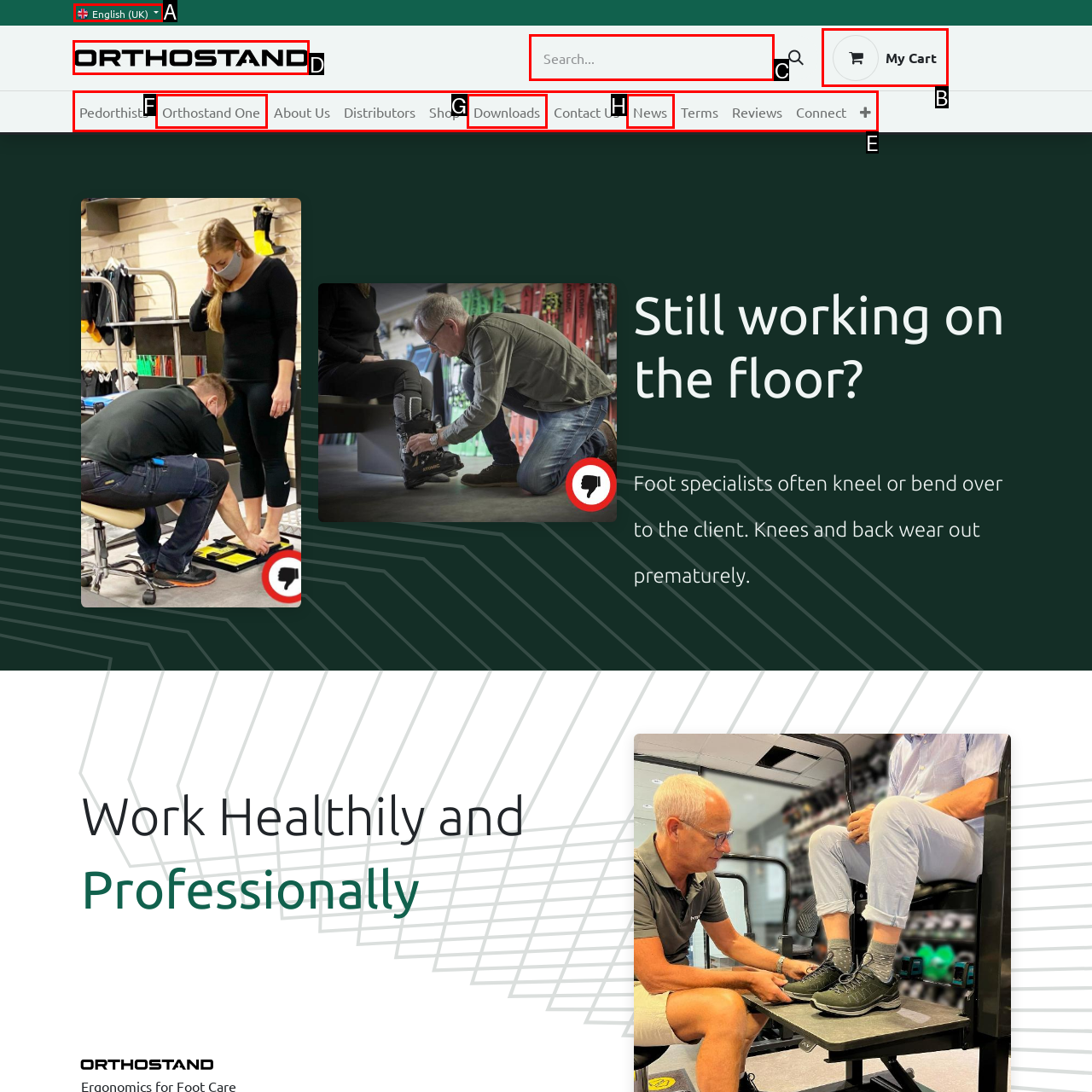Identify the HTML element I need to click to complete this task: Search for products Provide the option's letter from the available choices.

C